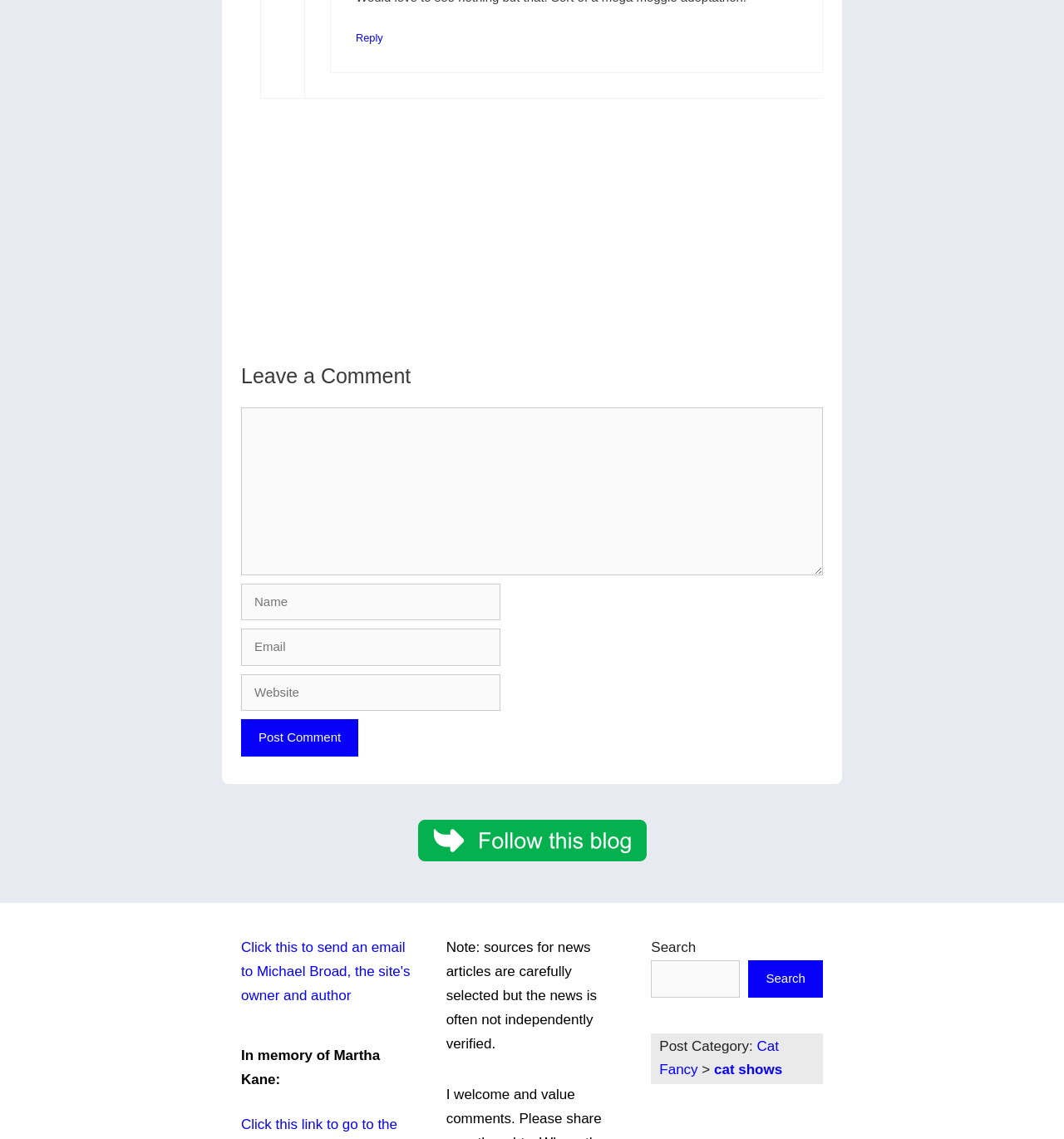What is the link 'follow it link and logo' used for?
From the image, provide a succinct answer in one word or a short phrase.

Follow the site